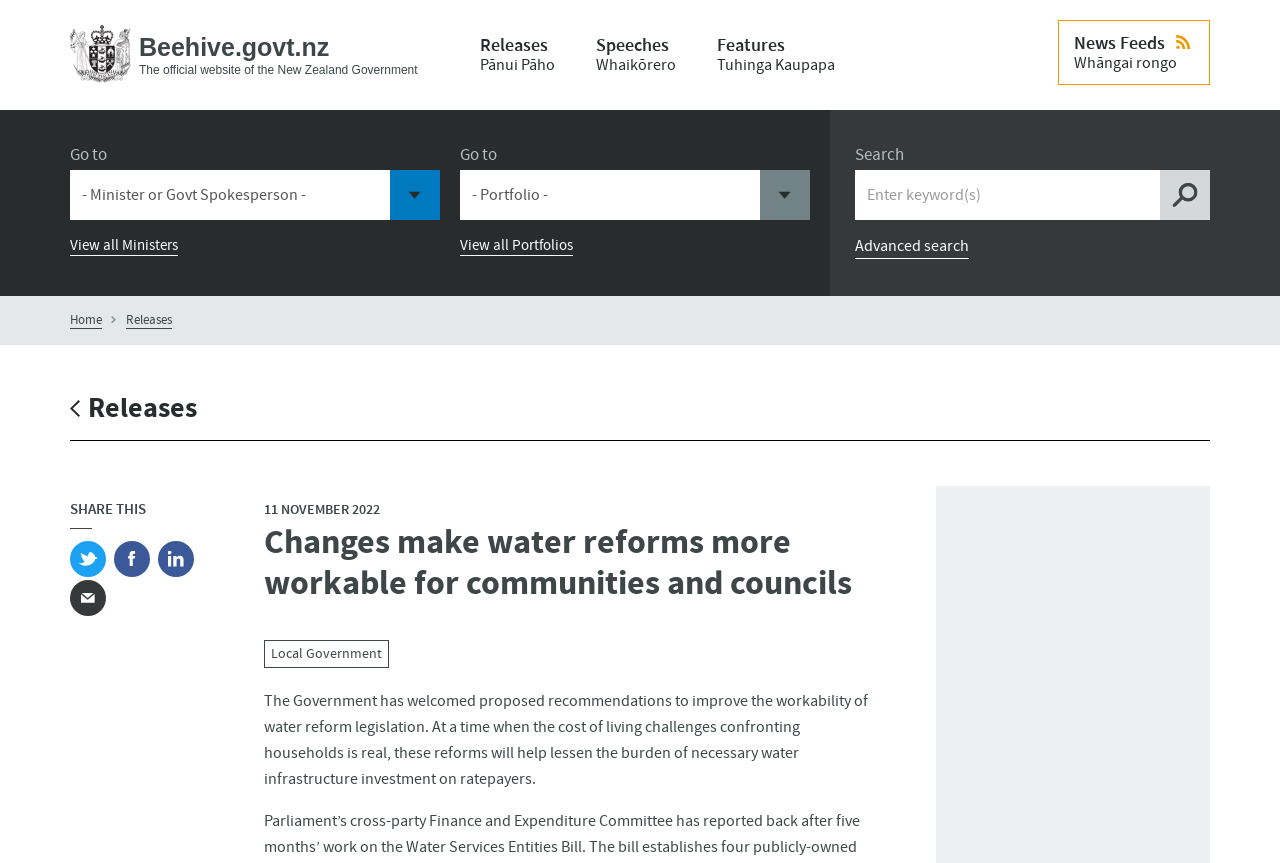Identify the bounding box coordinates for the UI element described by the following text: "ReleasesPānui Pāho". Provide the coordinates as four float numbers between 0 and 1, in the format [left, top, right, bottom].

[0.359, 0.0, 0.449, 0.127]